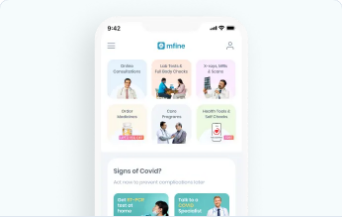What is the app's commitment regarding COVID-19?
Using the image as a reference, give a one-word or short phrase answer.

Providing timely health information